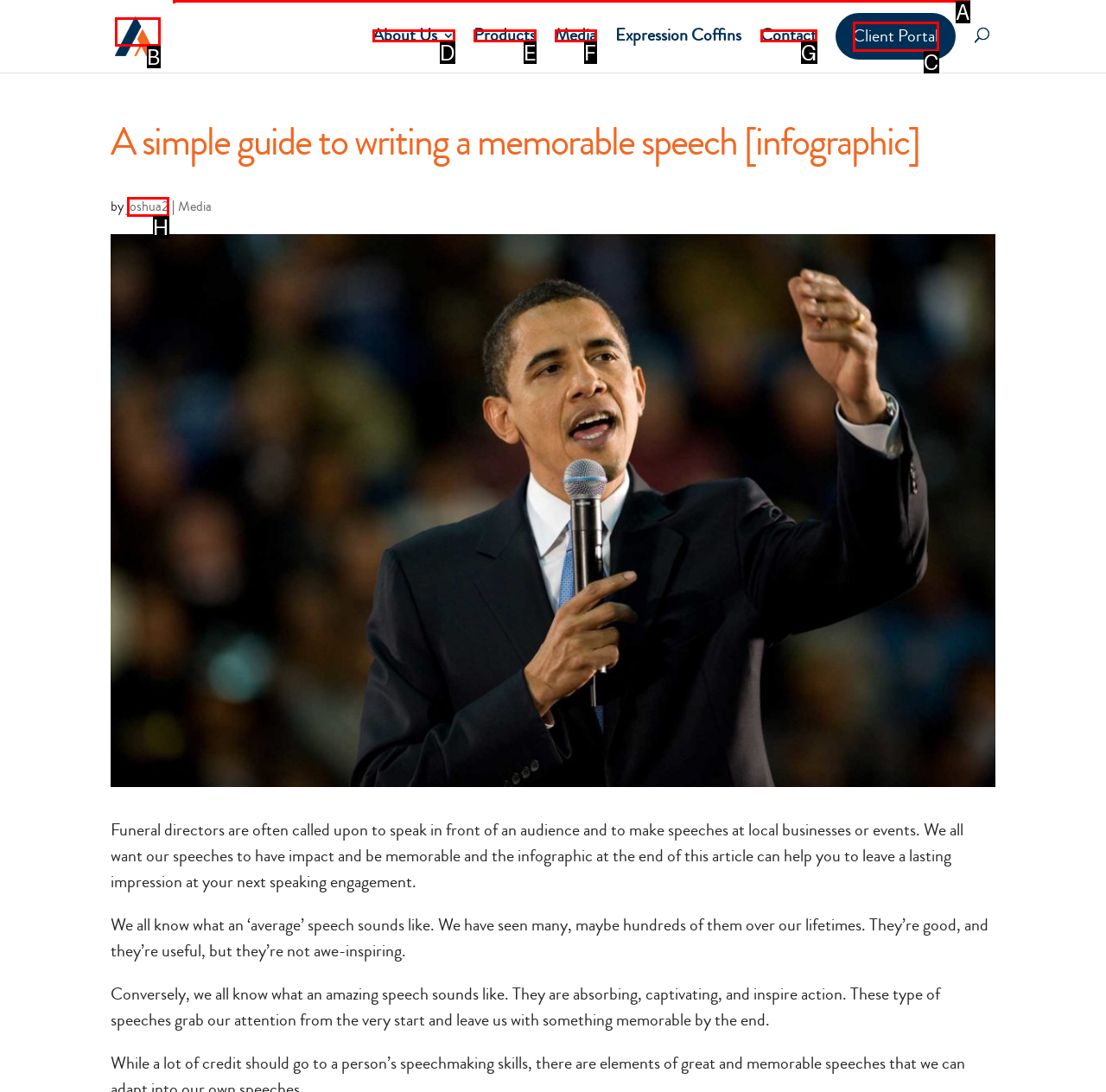Given the description: name="s" placeholder="Search …" title="Search for:", choose the HTML element that matches it. Indicate your answer with the letter of the option.

A